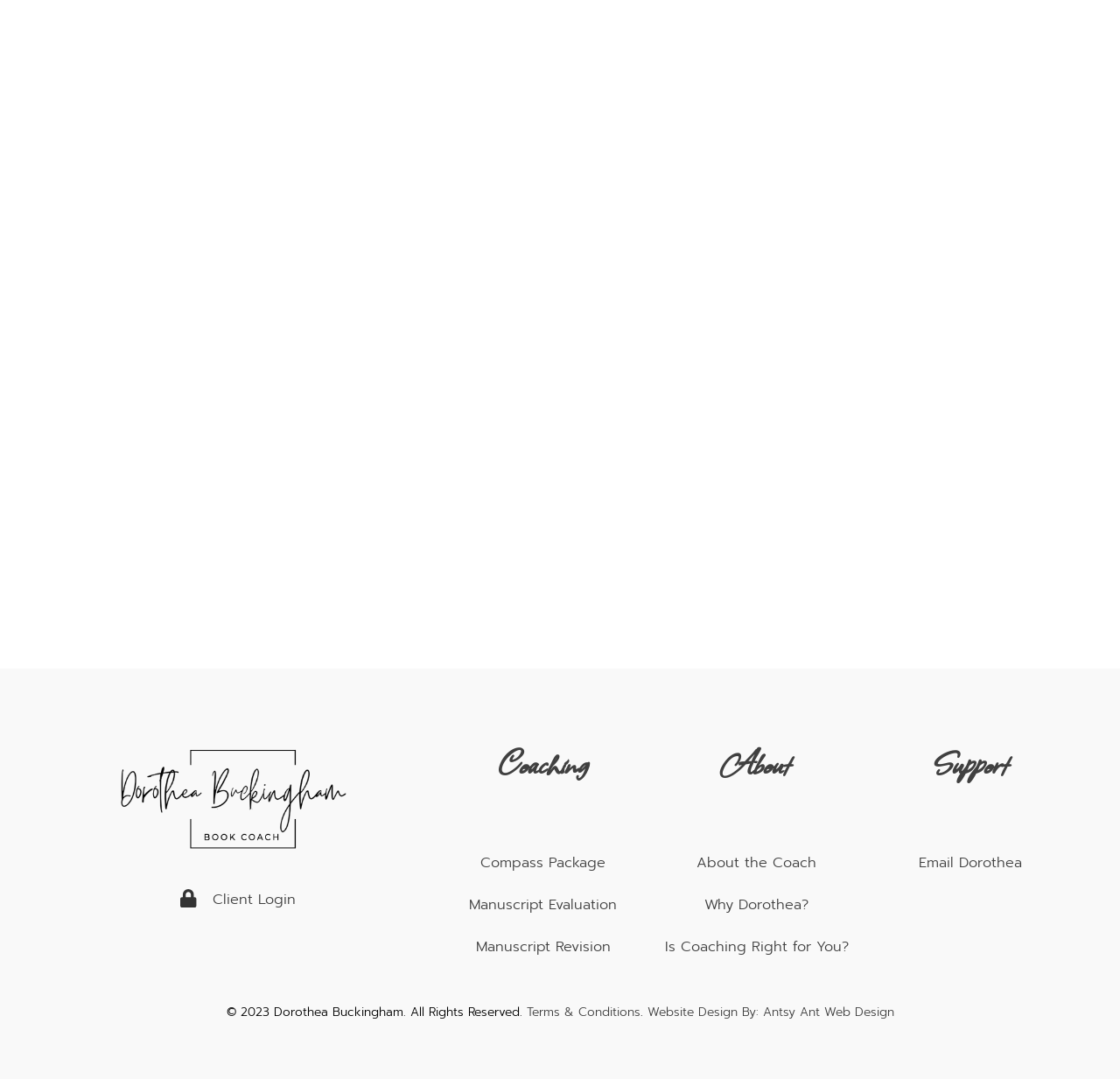What is the name of the historical book coach?
Carefully analyze the image and provide a detailed answer to the question.

The answer can be found by looking at the link element with the text 'Dorothea Buckingham - Historical Book Coach' which is a prominent element on the webpage, indicating that Dorothea Buckingham is the historical book coach.